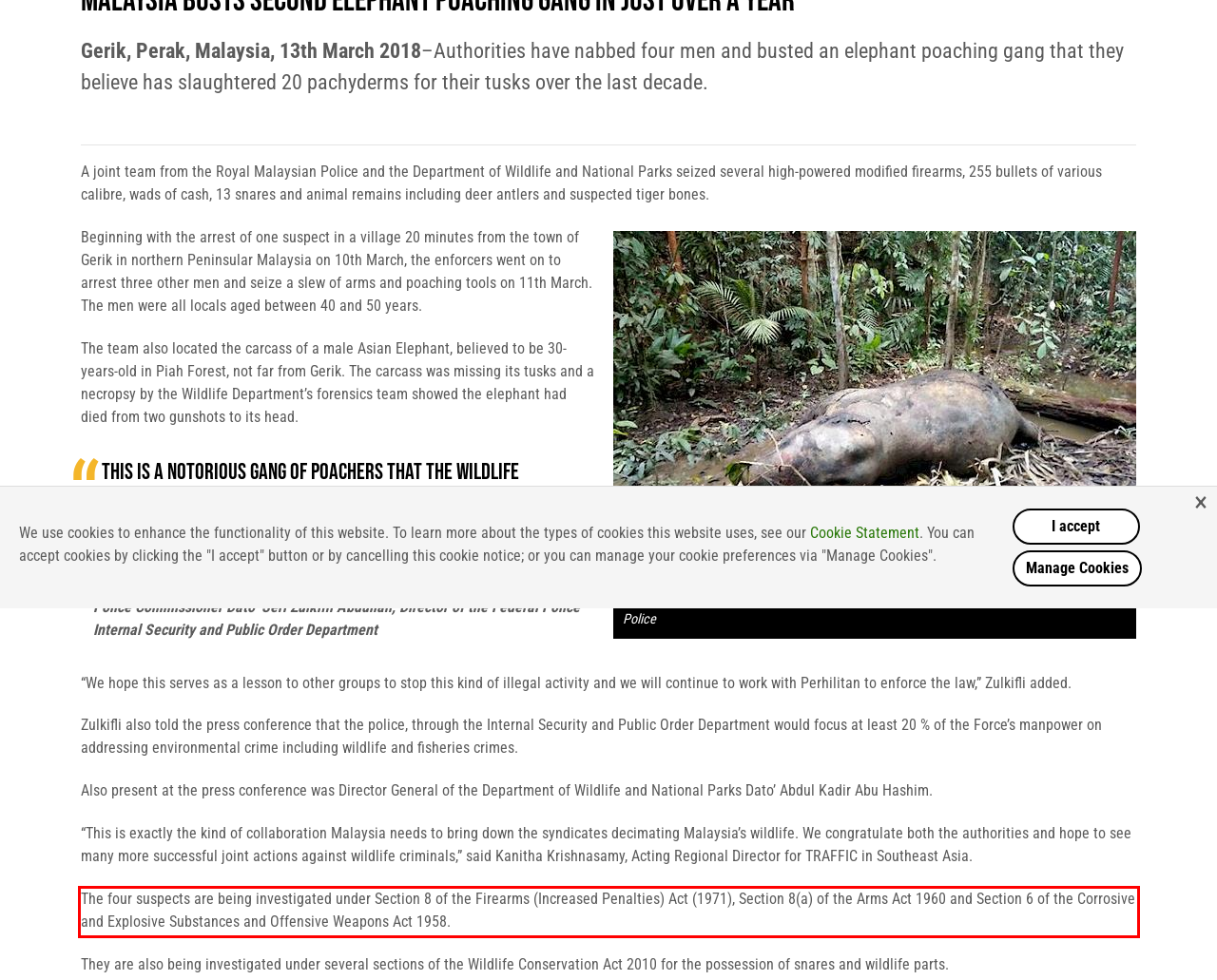Analyze the screenshot of a webpage where a red rectangle is bounding a UI element. Extract and generate the text content within this red bounding box.

The four suspects are being investigated under Section 8 of the Firearms (Increased Penalties) Act (1971), Section 8(a) of the Arms Act 1960 and Section 6 of the Corrosive and Explosive Substances and Offensive Weapons Act 1958.